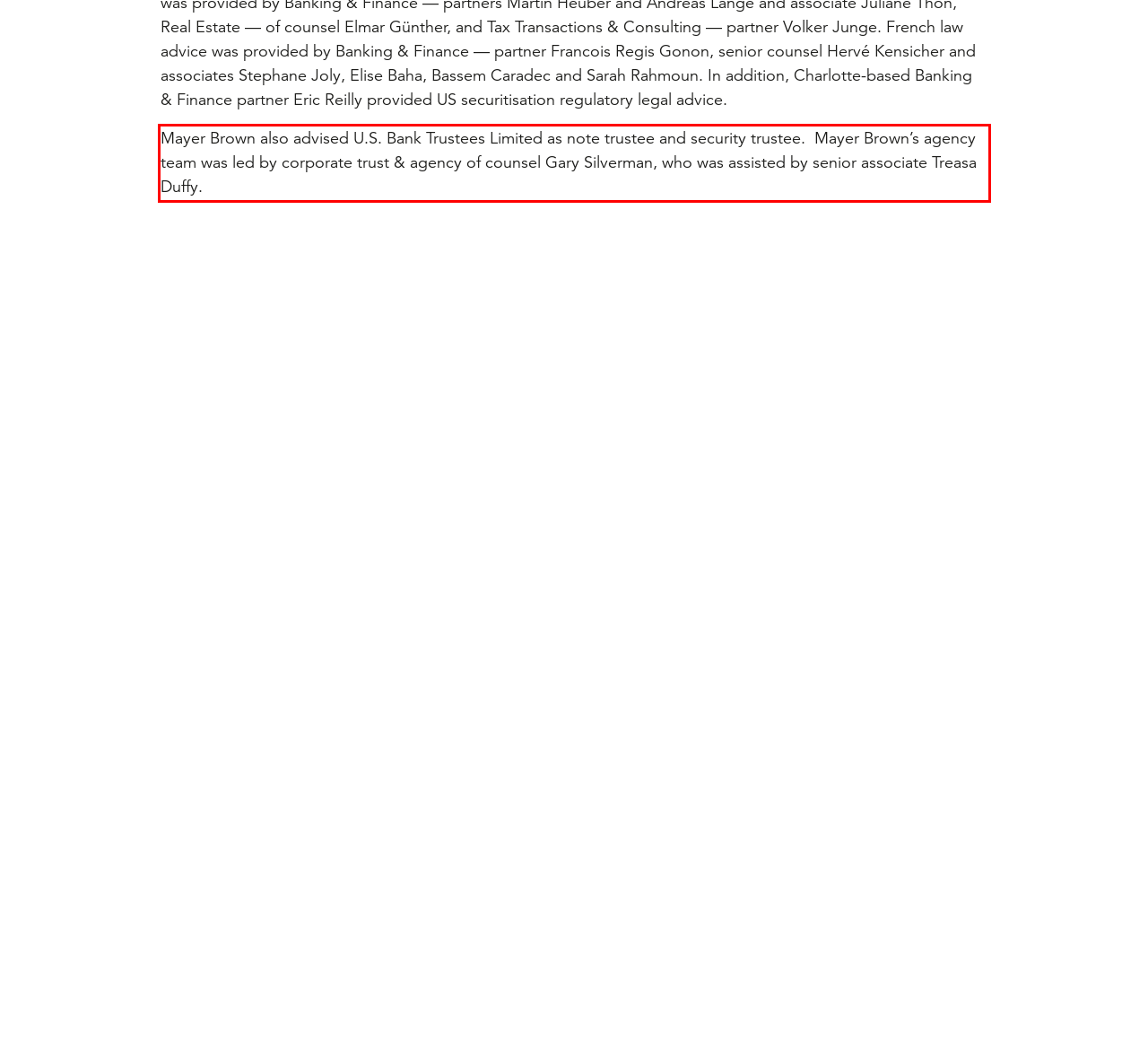Given a screenshot of a webpage with a red bounding box, extract the text content from the UI element inside the red bounding box.

Mayer Brown also advised U.S. Bank Trustees Limited as note trustee and security trustee. Mayer Brown’s agency team was led by corporate trust & agency of counsel Gary Silverman, who was assisted by senior associate Treasa Duffy.